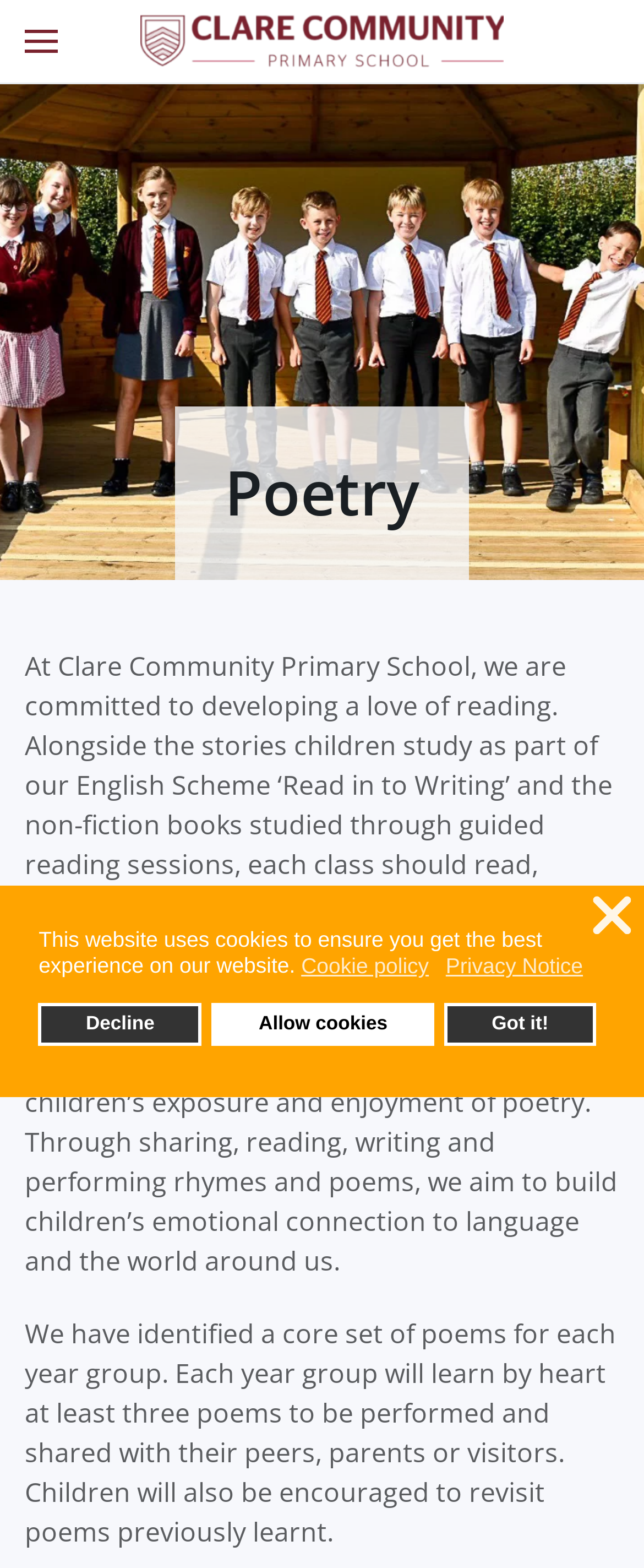Given the webpage screenshot, identify the bounding box of the UI element that matches this description: "Decline".

[0.06, 0.639, 0.313, 0.667]